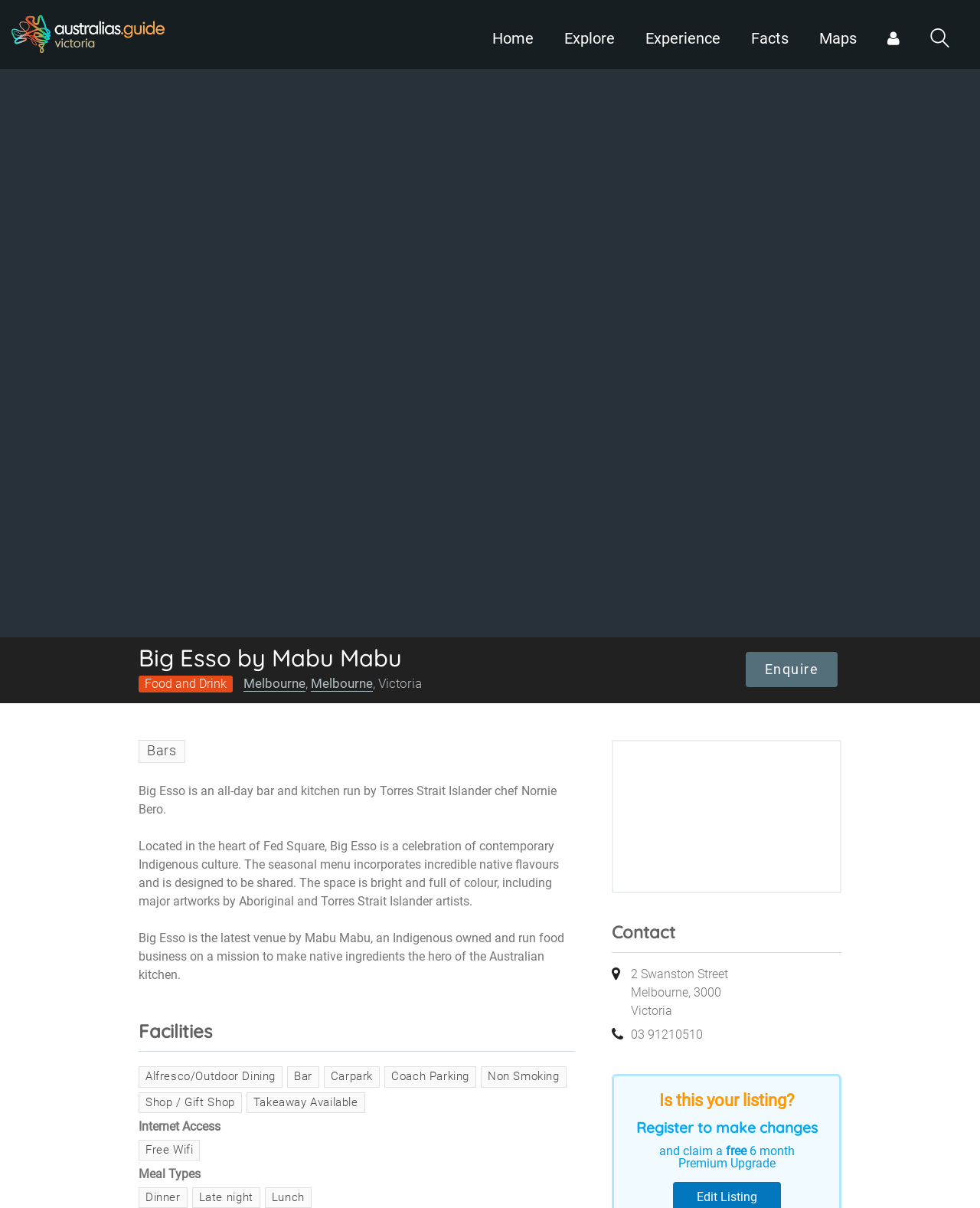Can you provide the bounding box coordinates for the element that should be clicked to implement the instruction: "Explore the 'Experience' section"?

[0.659, 0.0, 0.735, 0.057]